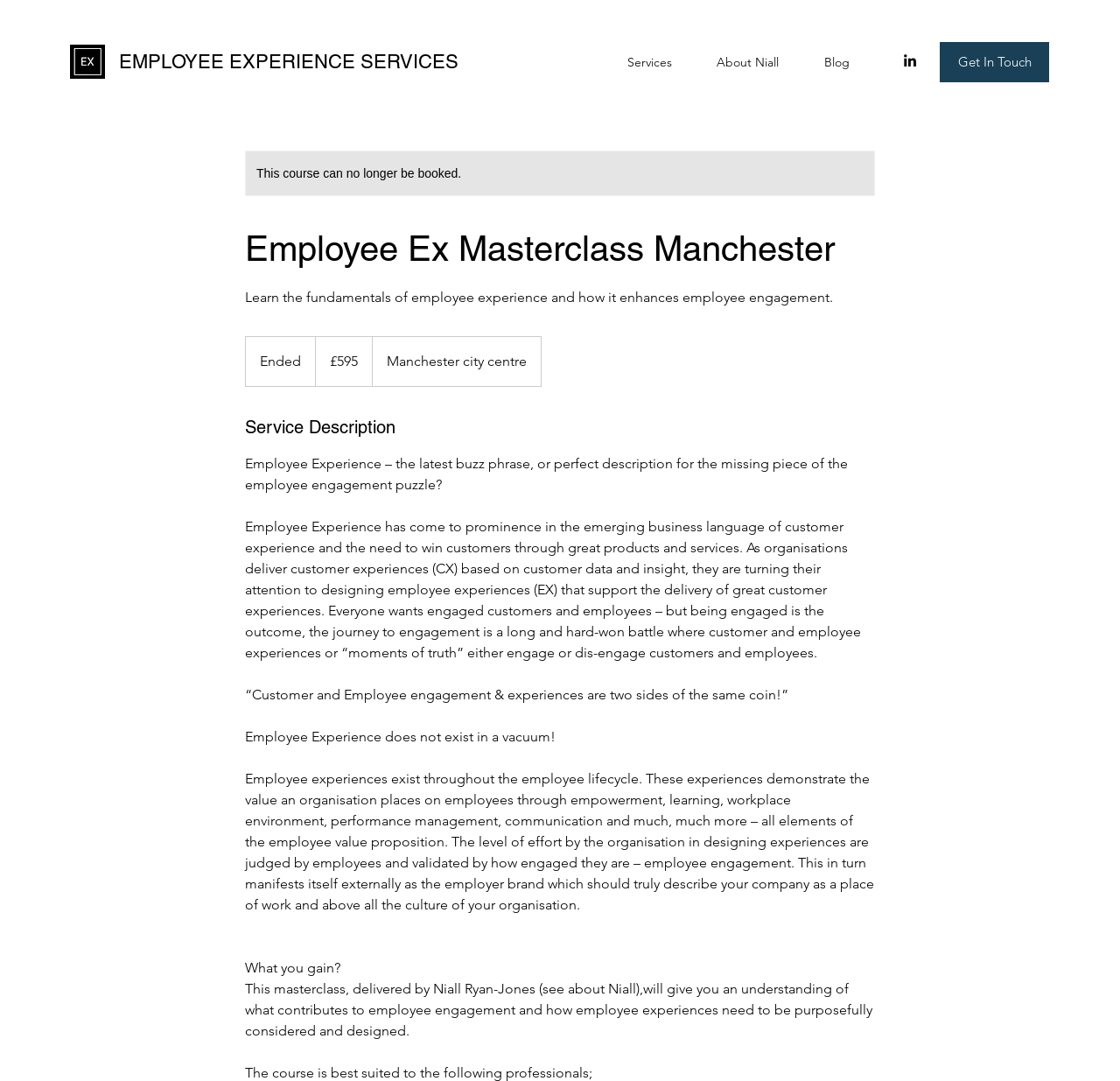Use a single word or phrase to answer the question: What is the price of the course?

595 British pounds